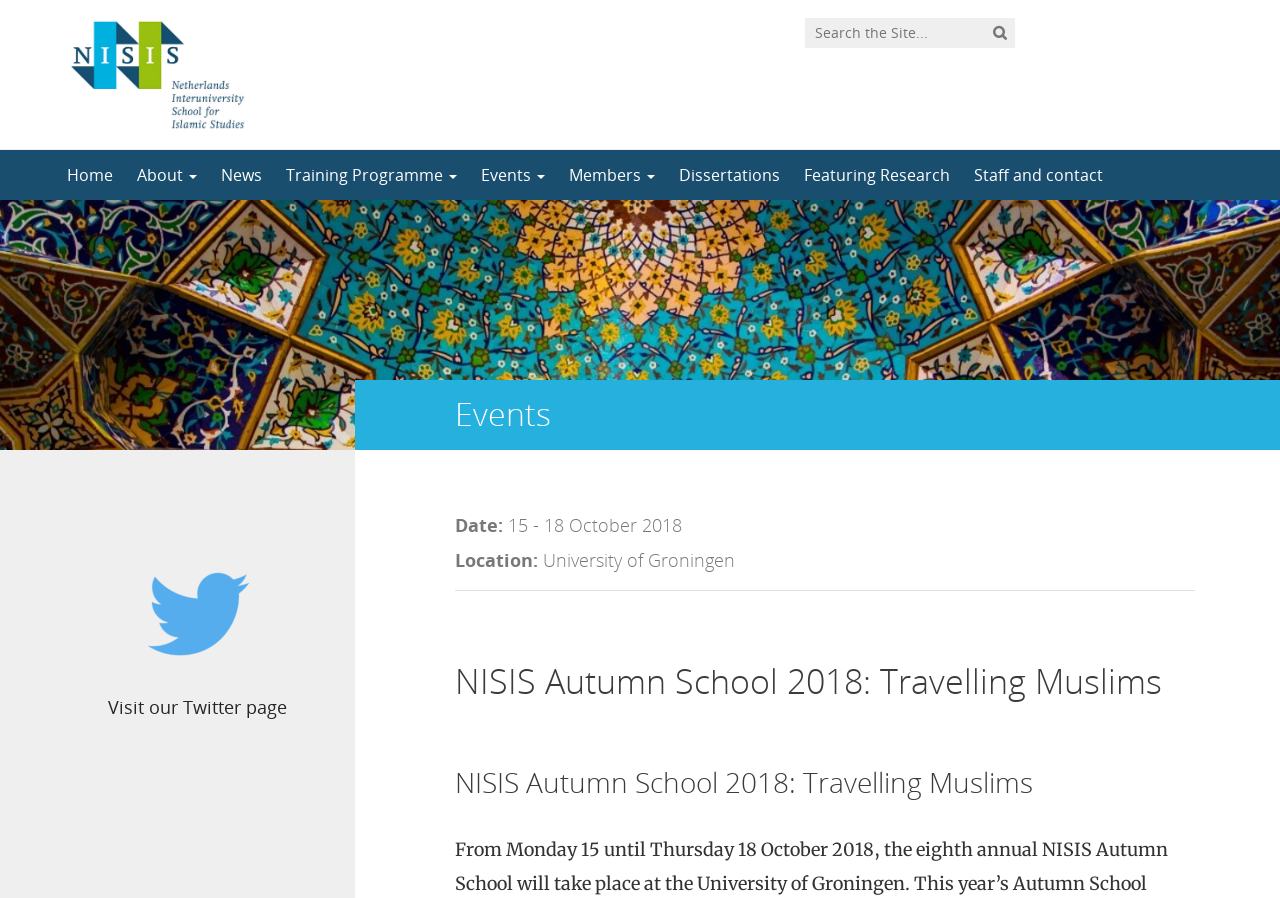How many links are there in the top navigation menu?
From the details in the image, answer the question comprehensively.

I counted the number of links in the top navigation menu, which includes 'Home', 'About', 'News', 'Training Programme', 'Events', 'Members', 'Dissertations', 'Featuring Research', and 'Staff and contact'.